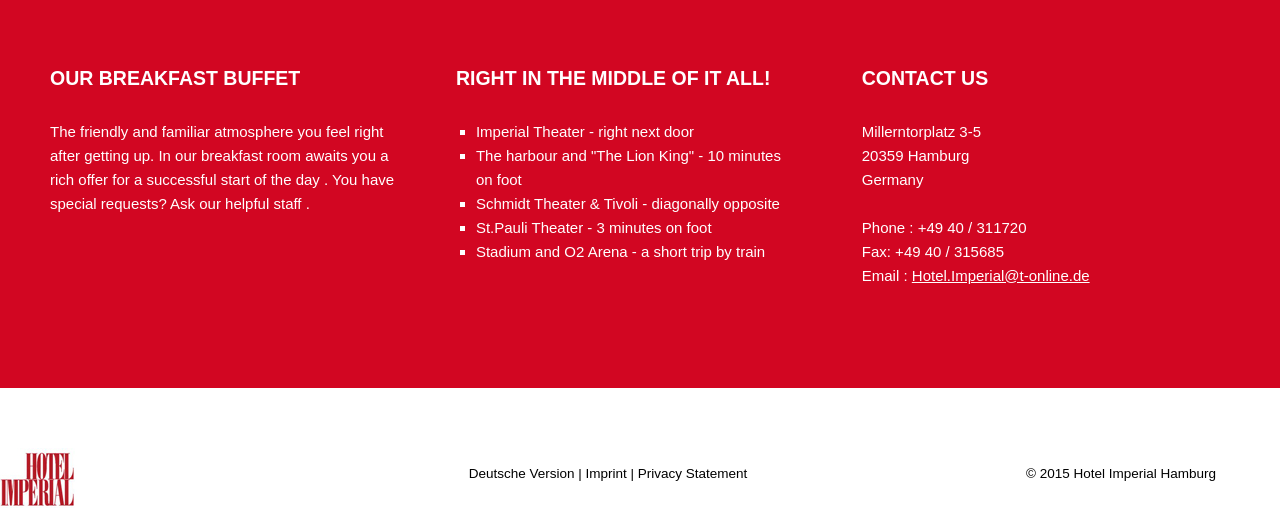What is the location of the hotel?
Using the information from the image, provide a comprehensive answer to the question.

I found the answer by looking at the 'CONTACT US' section, where the address is listed as 'Millerntorplatz 3-5, 20359 Hamburg, Germany'.